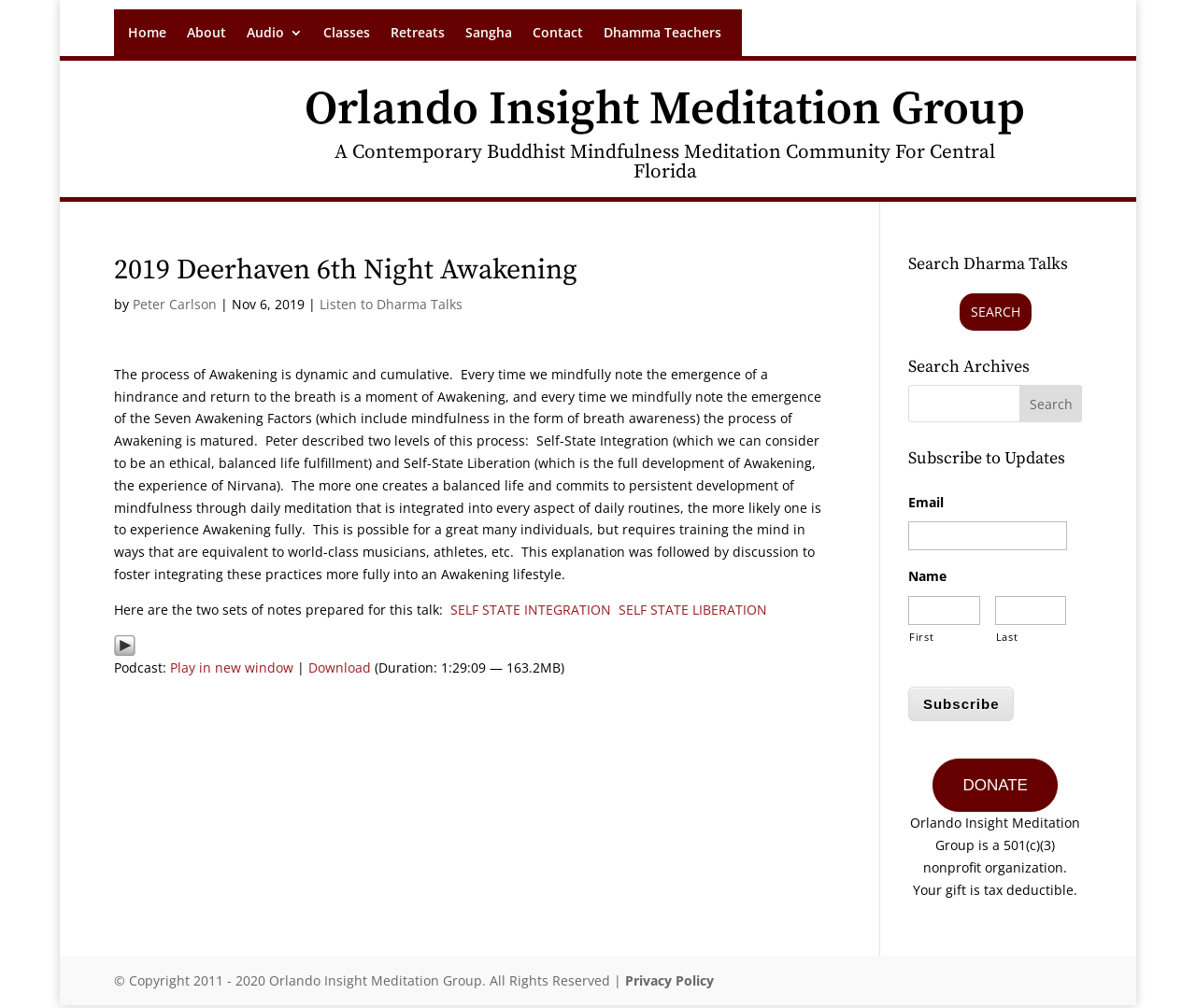Based on the element description Retail / Home Shopping, identify the bounding box of the UI element in the given webpage screenshot. The coordinates should be in the format (top-left x, top-left y, bottom-right x, bottom-right y) and must be between 0 and 1.

None